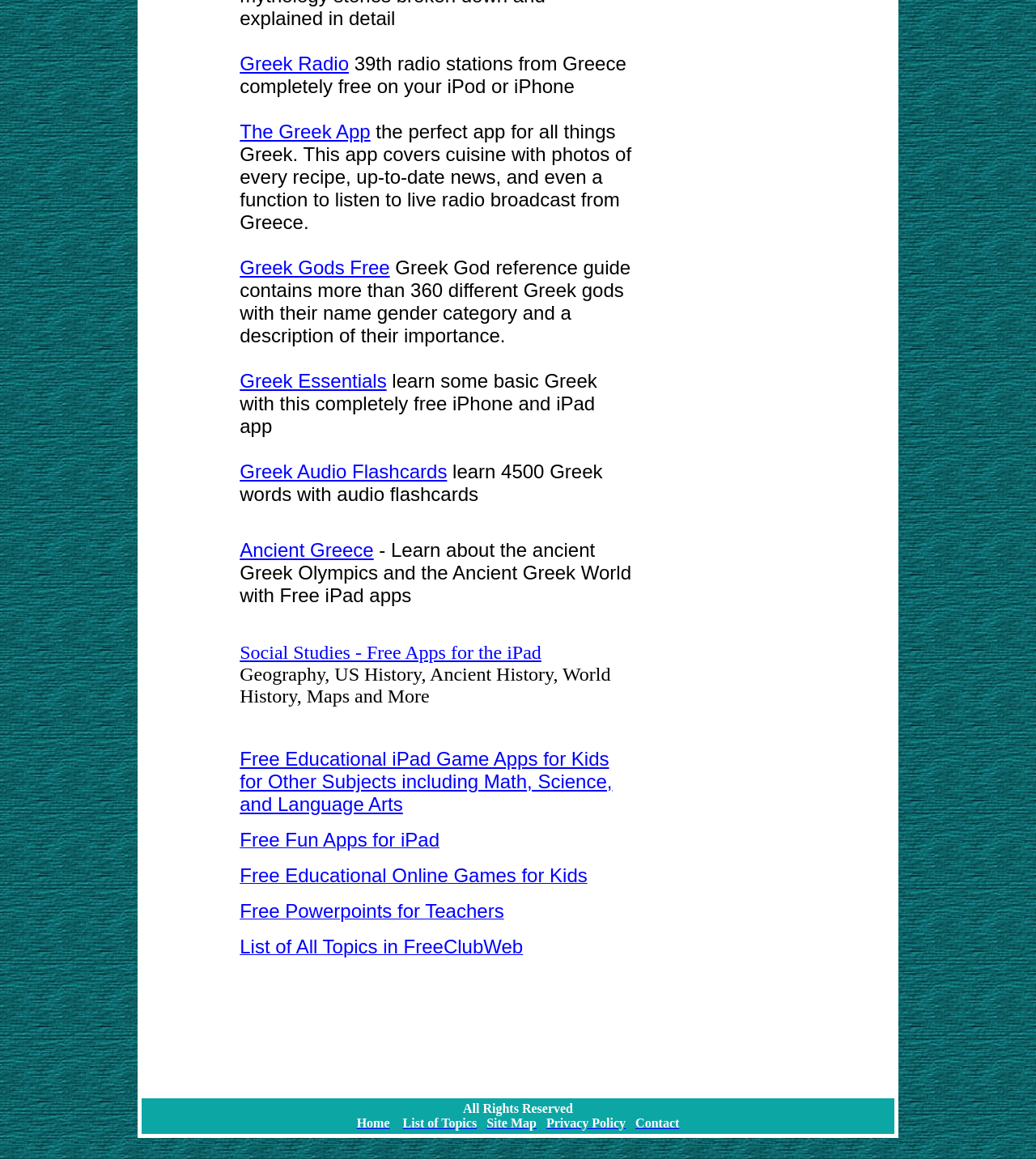Please identify the bounding box coordinates of where to click in order to follow the instruction: "Check the Privacy Policy".

[0.527, 0.963, 0.604, 0.975]